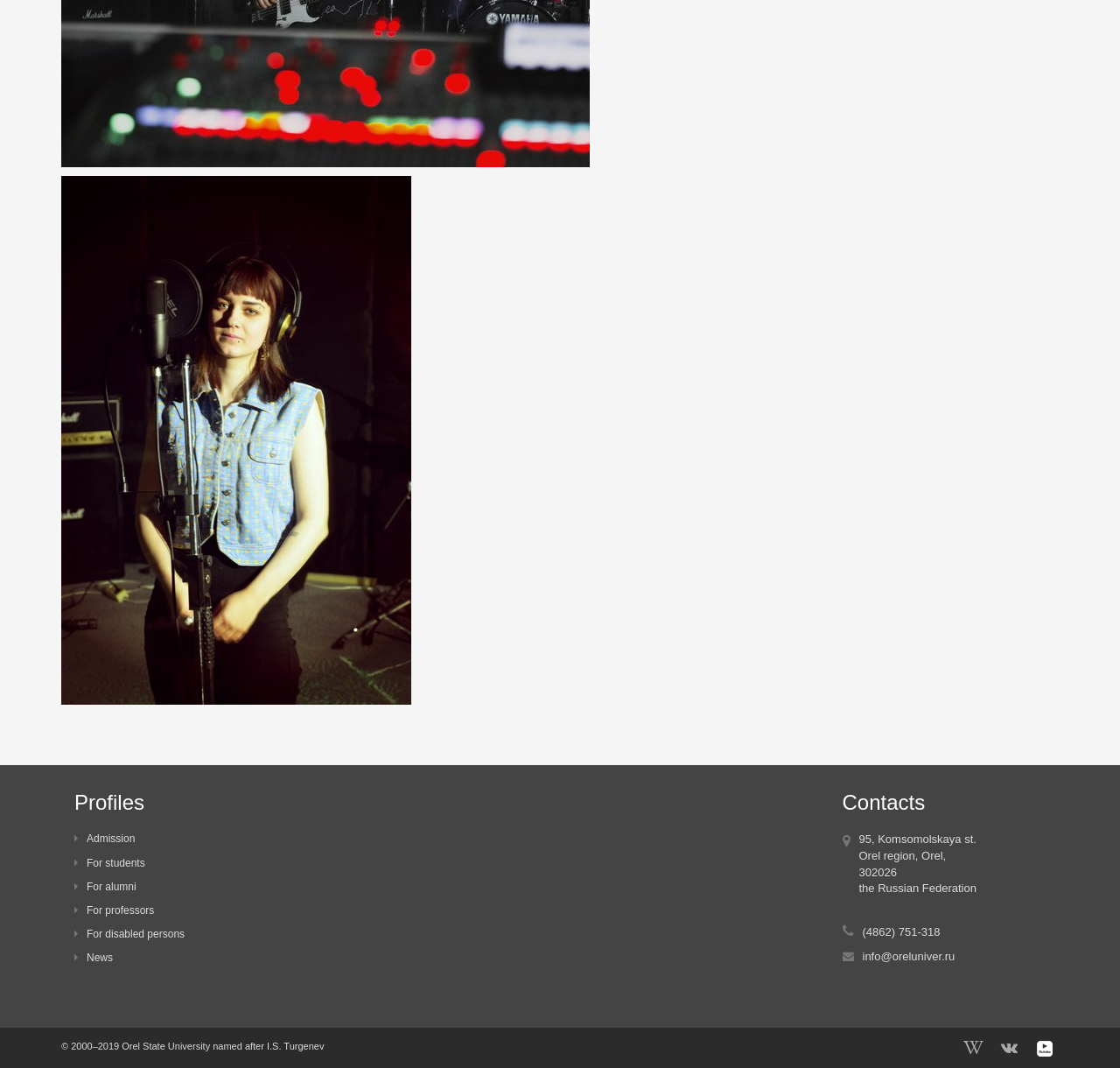Can you determine the bounding box coordinates of the area that needs to be clicked to fulfill the following instruction: "Learn about What Is HPS?"?

None